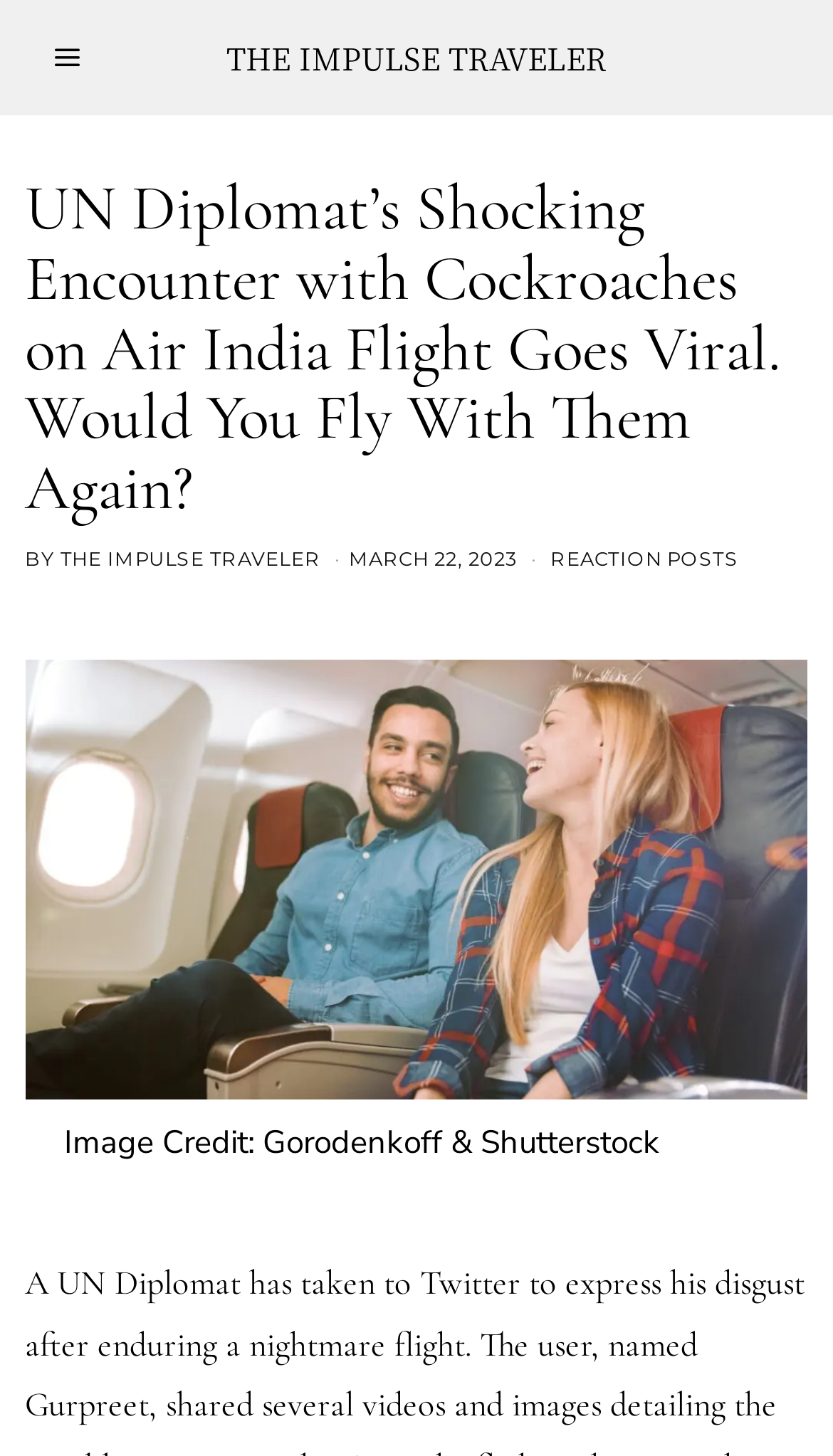Please provide a detailed answer to the question below by examining the image:
How many times has this page been favorited?

The number of times this page has been favorited can be found in the LabelText element with the text 'This page has been favorited 77 times'. This indicates that the page has been favorited 77 times.